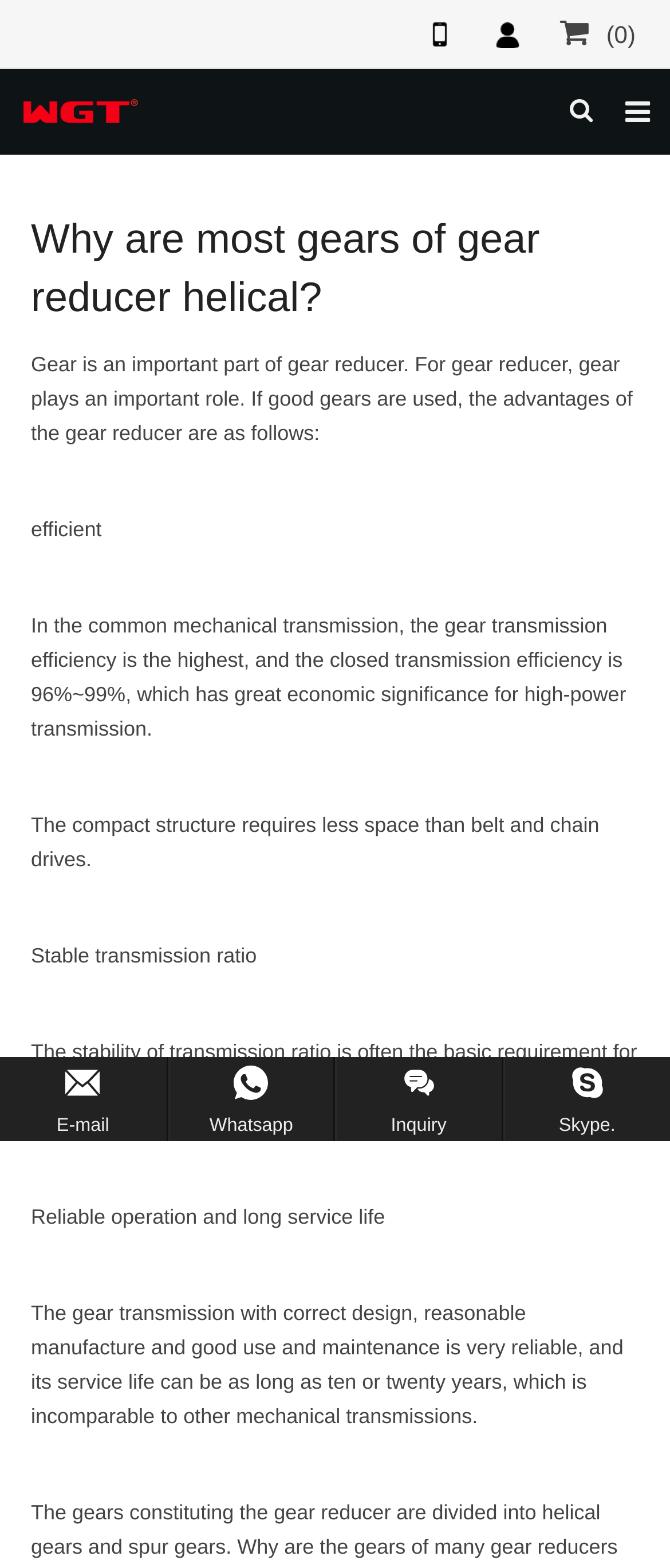Determine the bounding box coordinates for the element that should be clicked to follow this instruction: "Click the 'E-mail' link". The coordinates should be given as four float numbers between 0 and 1, in the format [left, top, right, bottom].

[0.0, 0.674, 0.25, 0.728]